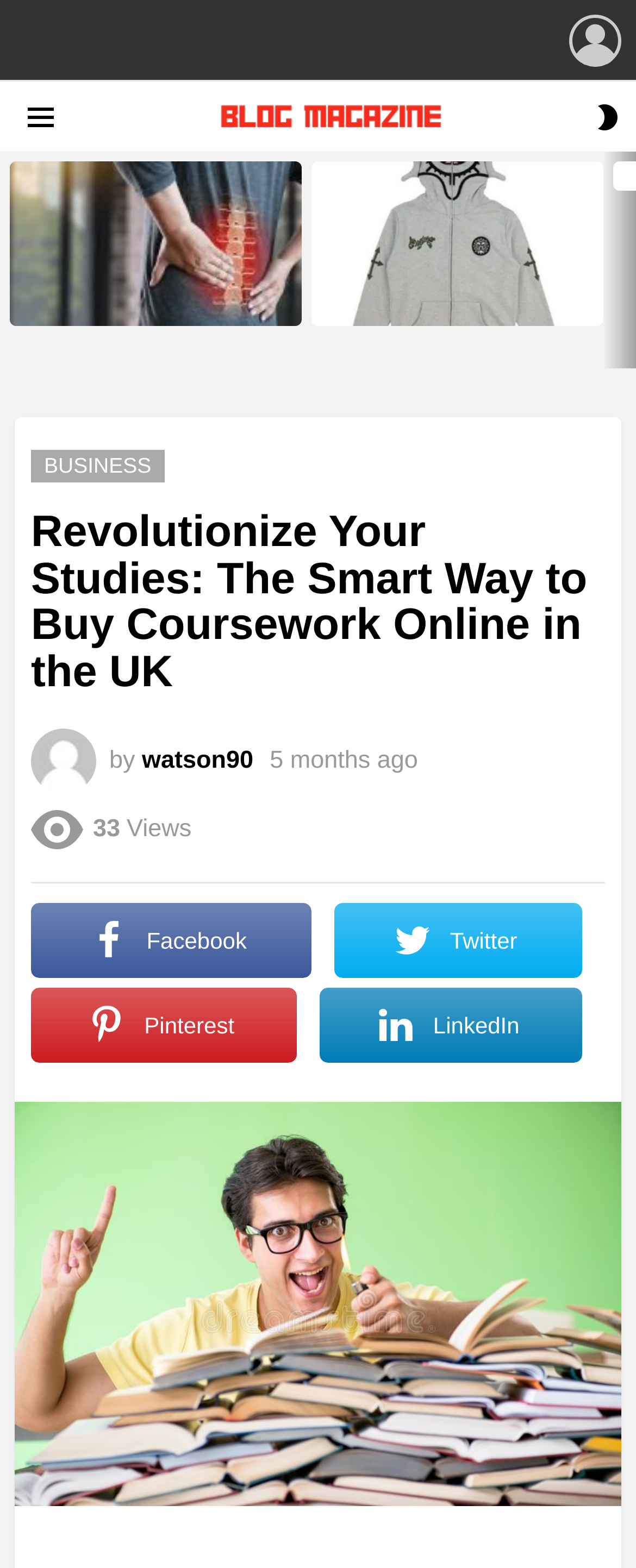Could you please study the image and provide a detailed answer to the question:
How many articles are in the latest stories section?

I counted the number of article elements in the latest stories section, which are [421] and [422], each containing a link to an article. Therefore, there are 2 articles in the latest stories section.